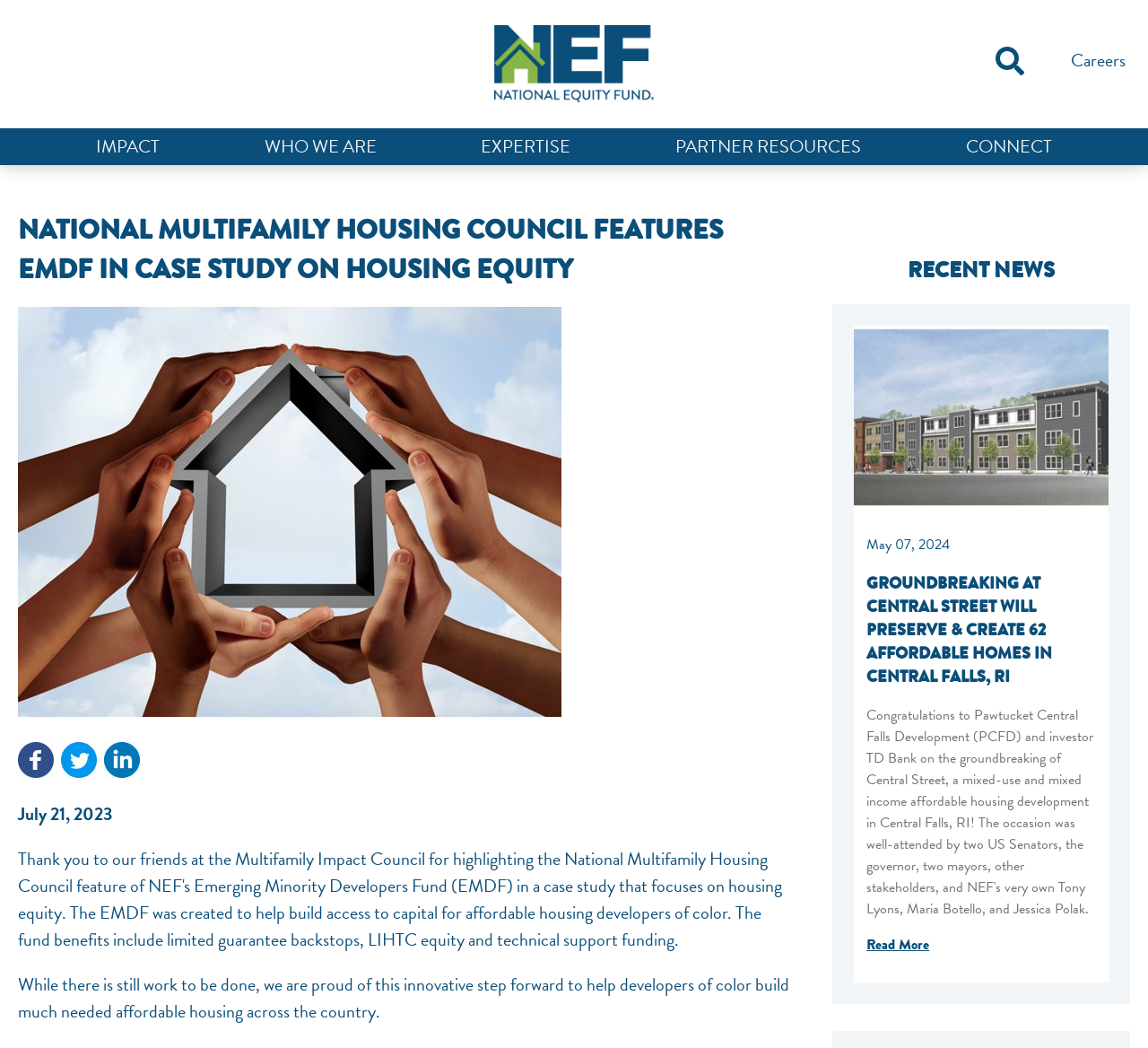What is the topic of the main article?
Based on the visual content, answer with a single word or a brief phrase.

Housing Equity